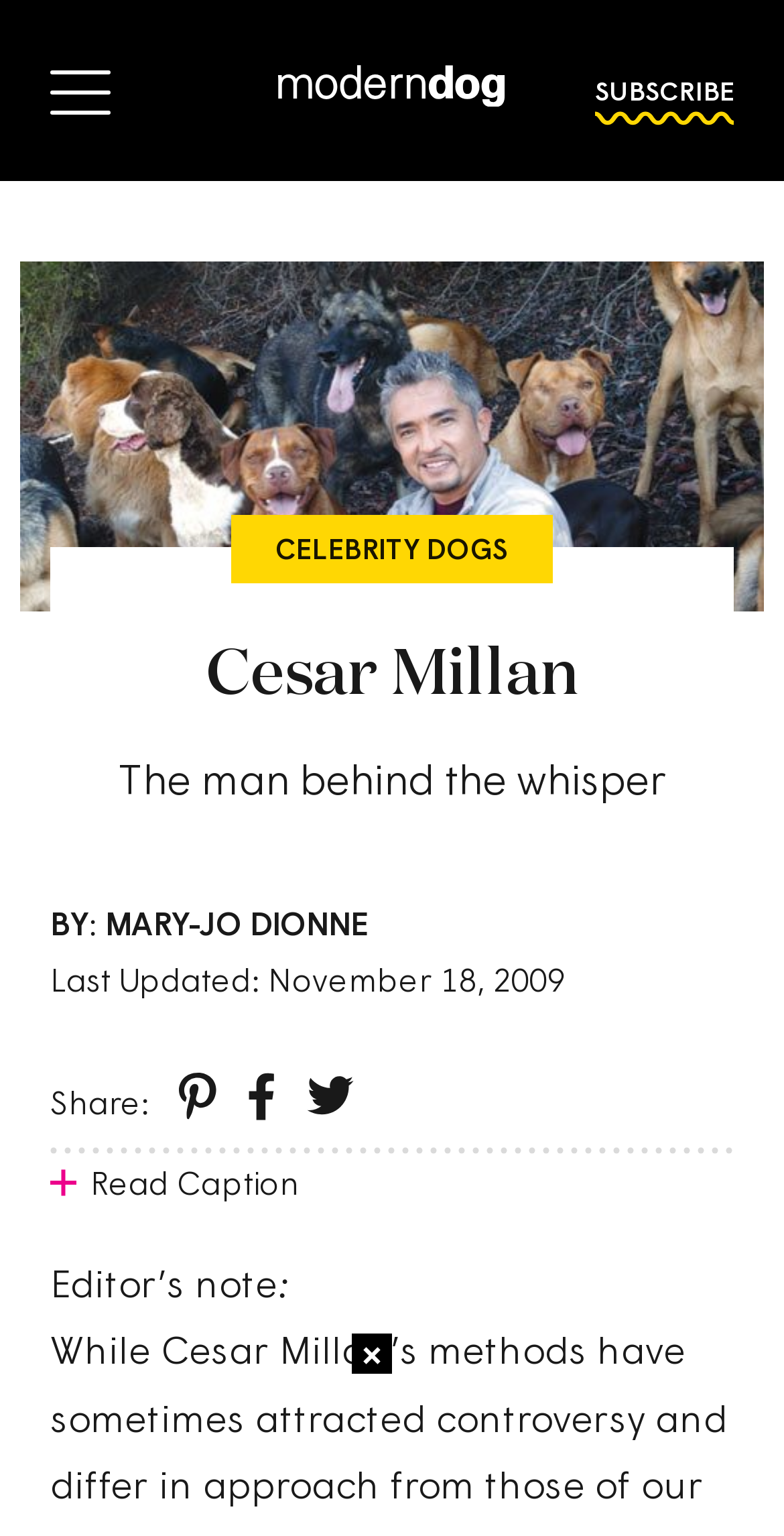Is there a featured image in the article? Examine the screenshot and reply using just one word or a brief phrase.

Yes